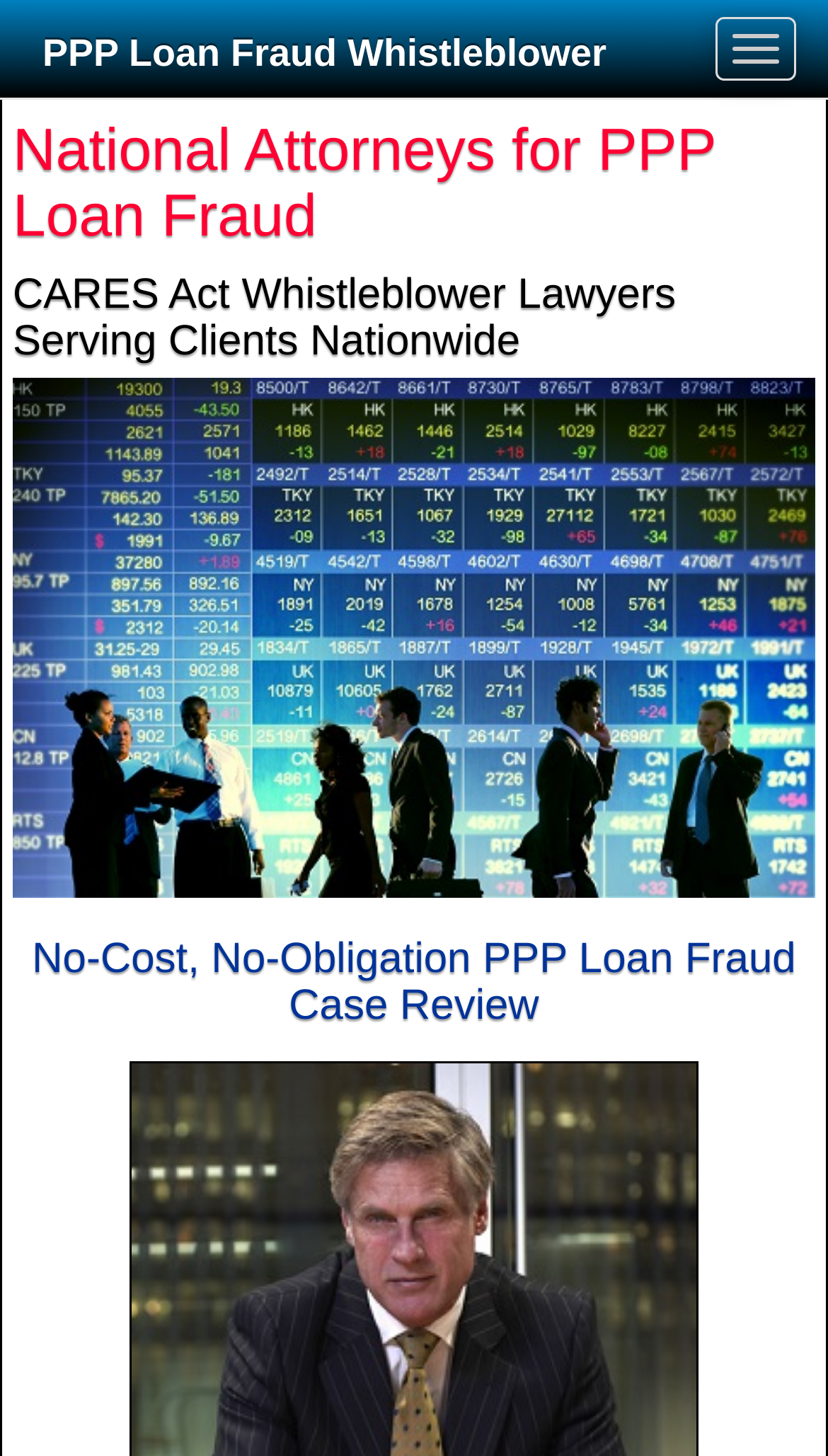Bounding box coordinates should be in the format (top-left x, top-left y, bottom-right x, bottom-right y) and all values should be floating point numbers between 0 and 1. Determine the bounding box coordinate for the UI element described as: parent_node: PPP Loan Fraud Whistleblower

[0.864, 0.012, 0.962, 0.055]